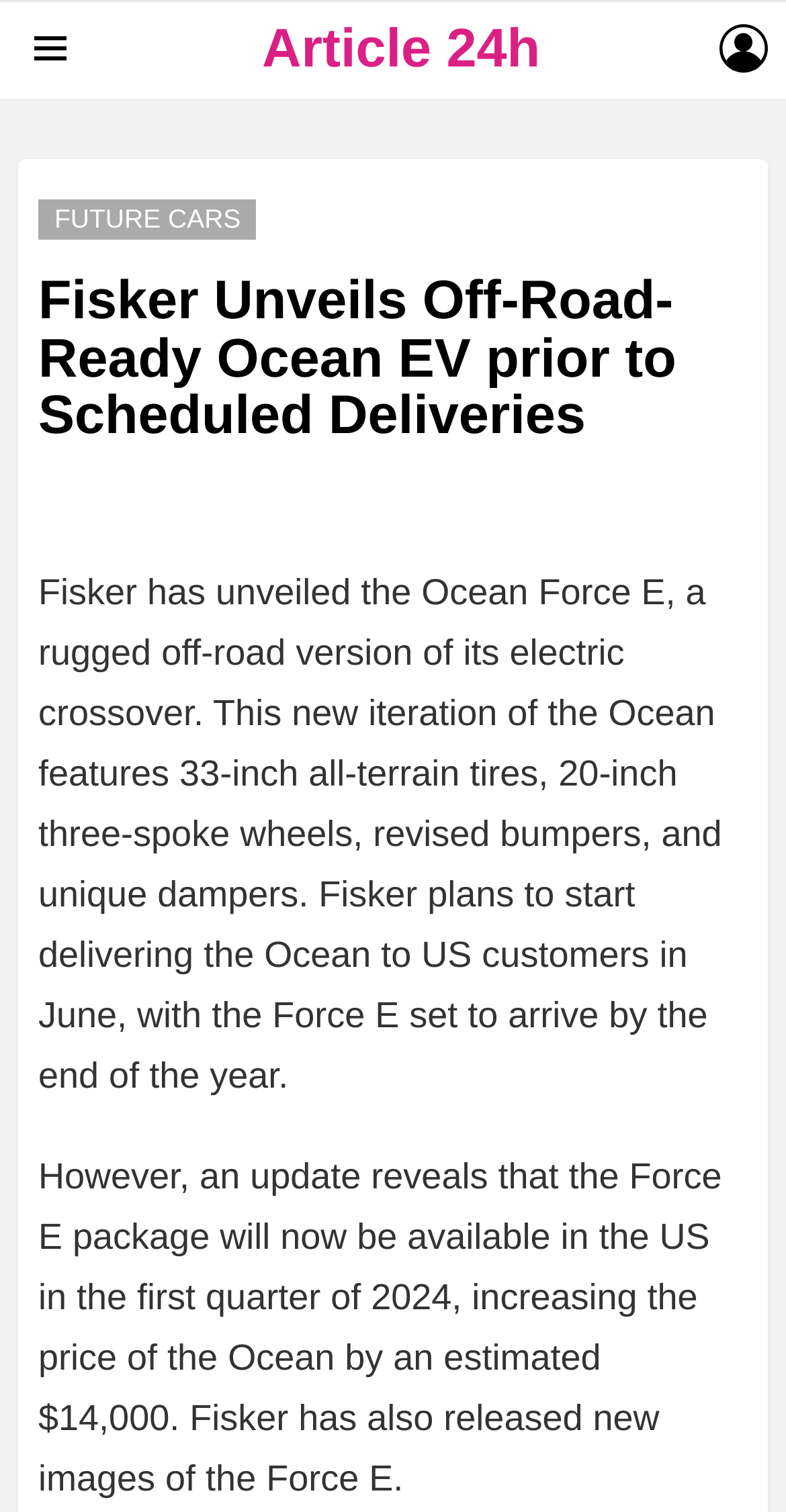Can you extract the primary headline text from the webpage?

Fisker Unveils Off-Road-Ready Ocean EV prior to Scheduled Deliveries